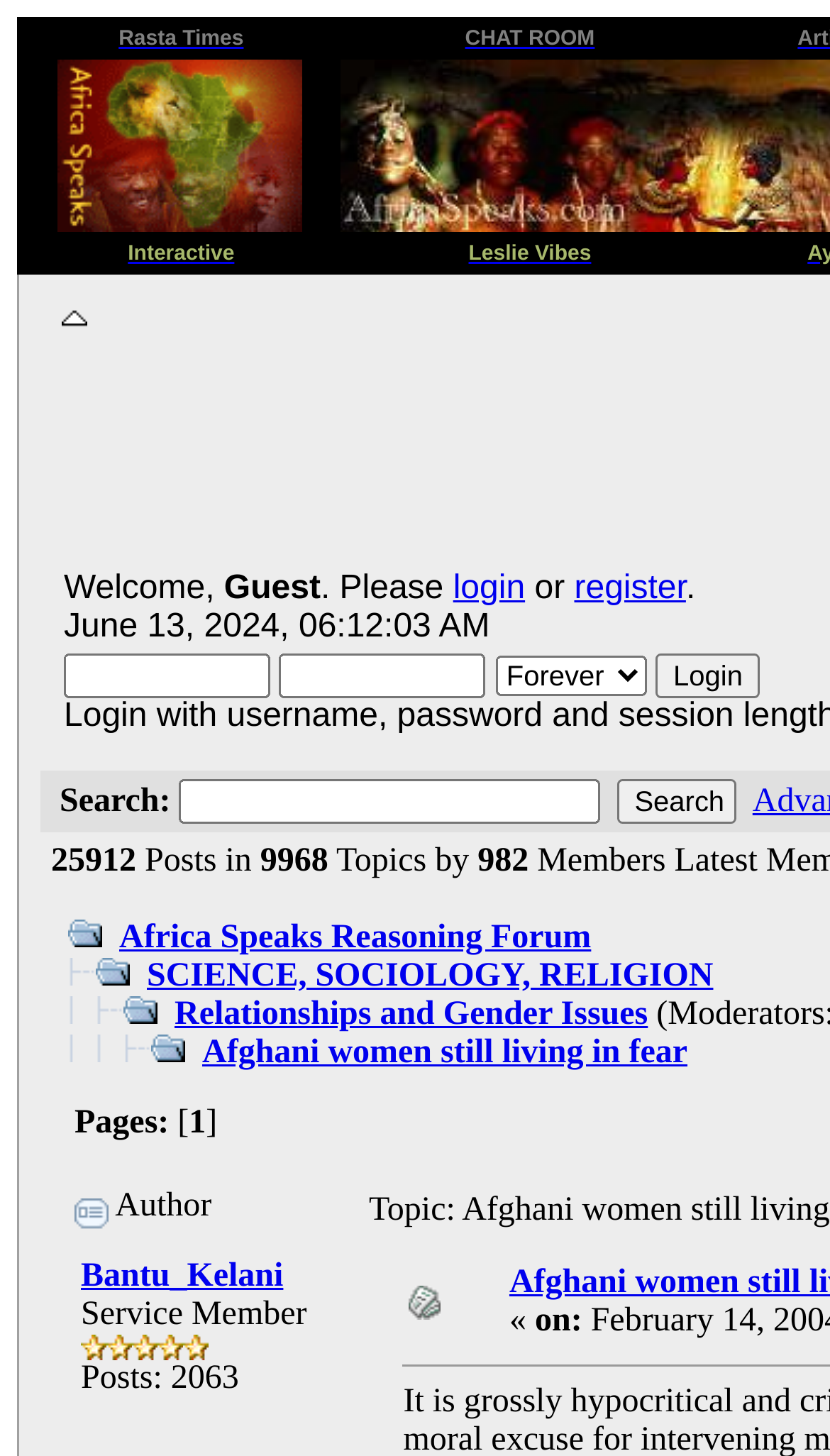What is the author of the current article?
We need a detailed and meticulous answer to the question.

I looked at the article section and found the author's name, which is 'Bantu_Kelani'. This information is located below the article title.